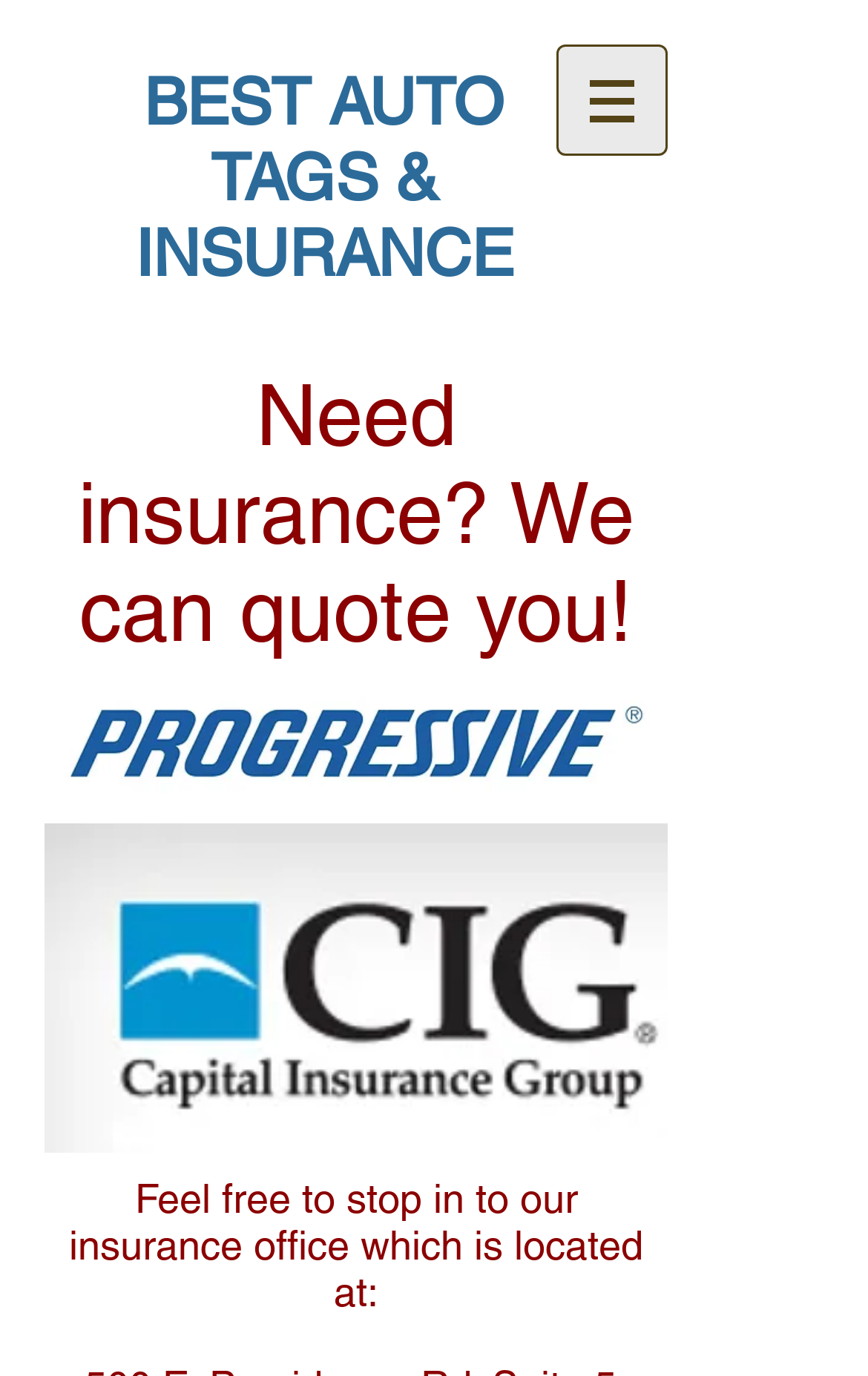What is the company offering to its customers?
Please provide a detailed and comprehensive answer to the question.

The webpage has a heading that reads 'Need insurance? We can quote you!', which suggests that the company is offering insurance quotes to its customers. This implies that customers can get quotes for their insurance needs from the company.